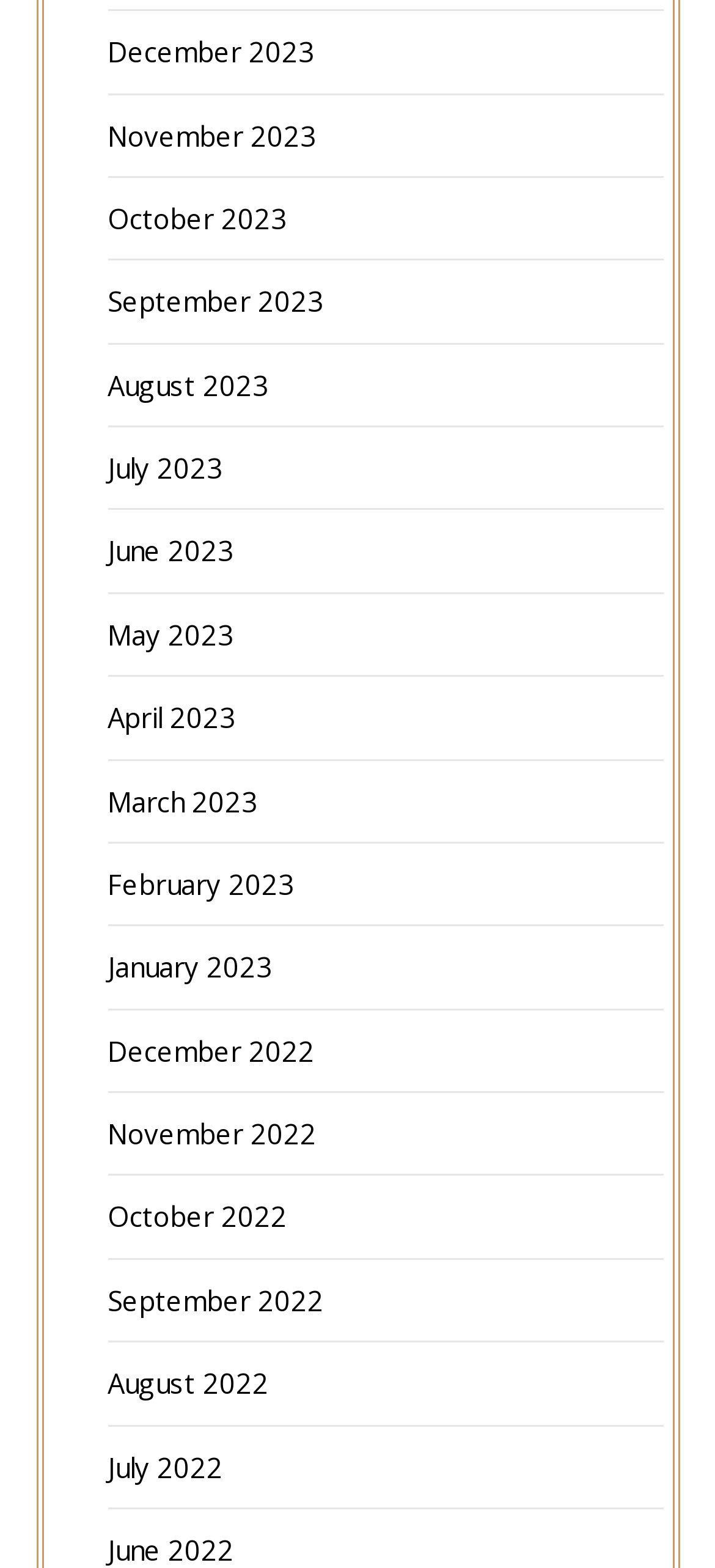Give a short answer to this question using one word or a phrase:
What is the vertical position of 'June 2023' relative to 'May 2023'?

Below